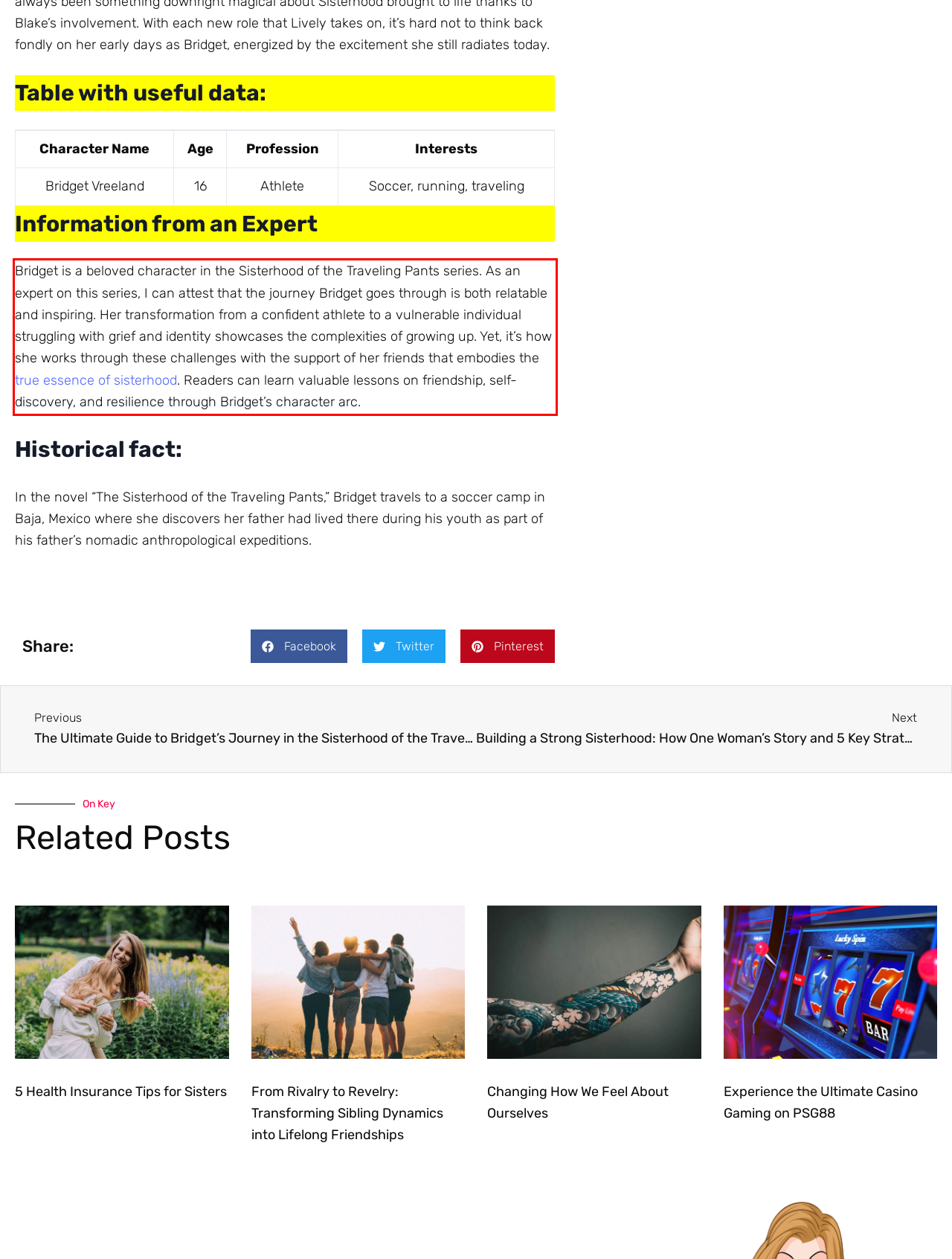You are provided with a webpage screenshot that includes a red rectangle bounding box. Extract the text content from within the bounding box using OCR.

Bridget is a beloved character in the Sisterhood of the Traveling Pants series. As an expert on this series, I can attest that the journey Bridget goes through is both relatable and inspiring. Her transformation from a confident athlete to a vulnerable individual struggling with grief and identity showcases the complexities of growing up. Yet, it’s how she works through these challenges with the support of her friends that embodies the true essence of sisterhood. Readers can learn valuable lessons on friendship, self-discovery, and resilience through Bridget’s character arc.